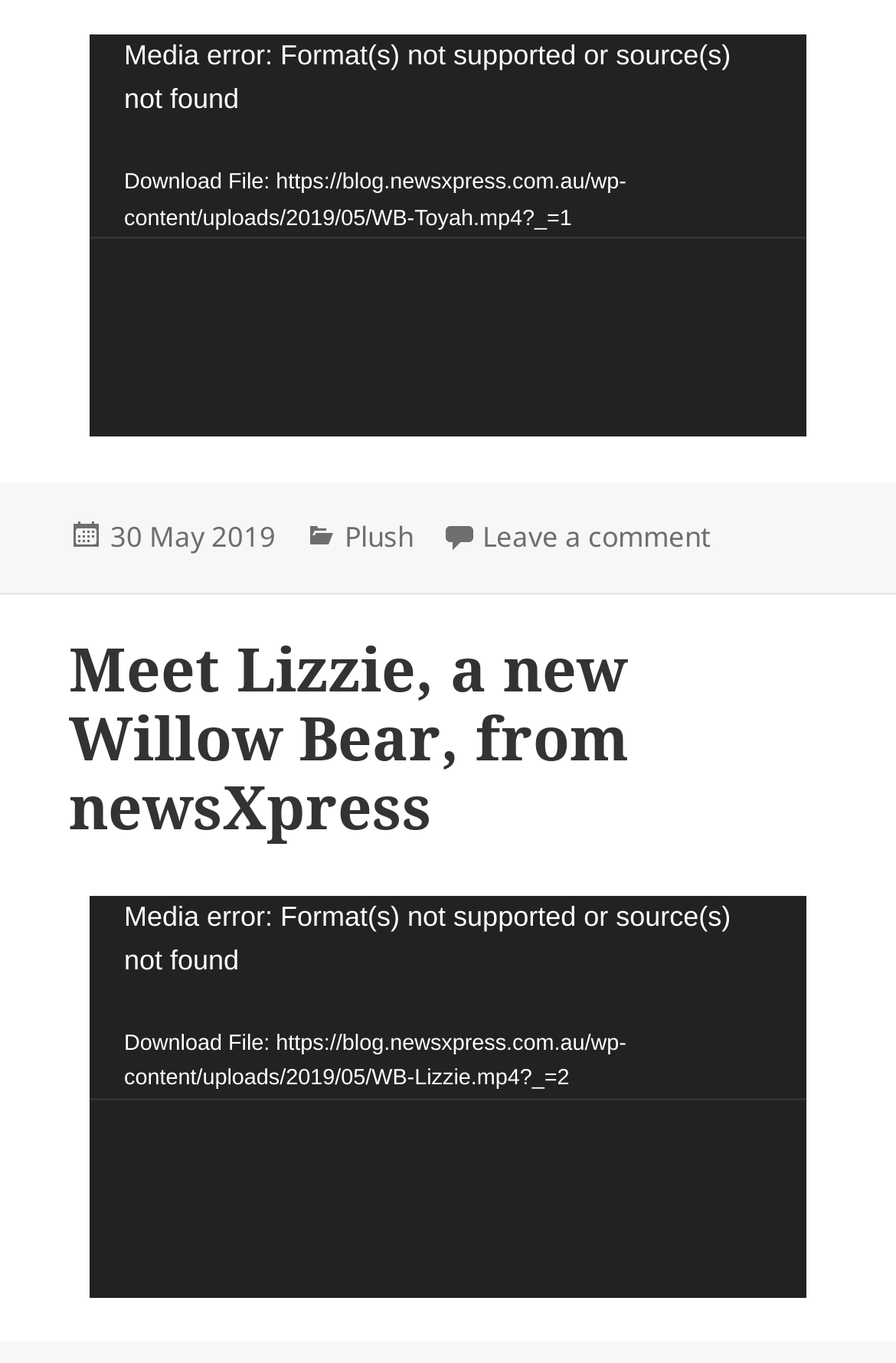How many video players are on this webpage?
Using the image as a reference, give a one-word or short phrase answer.

2